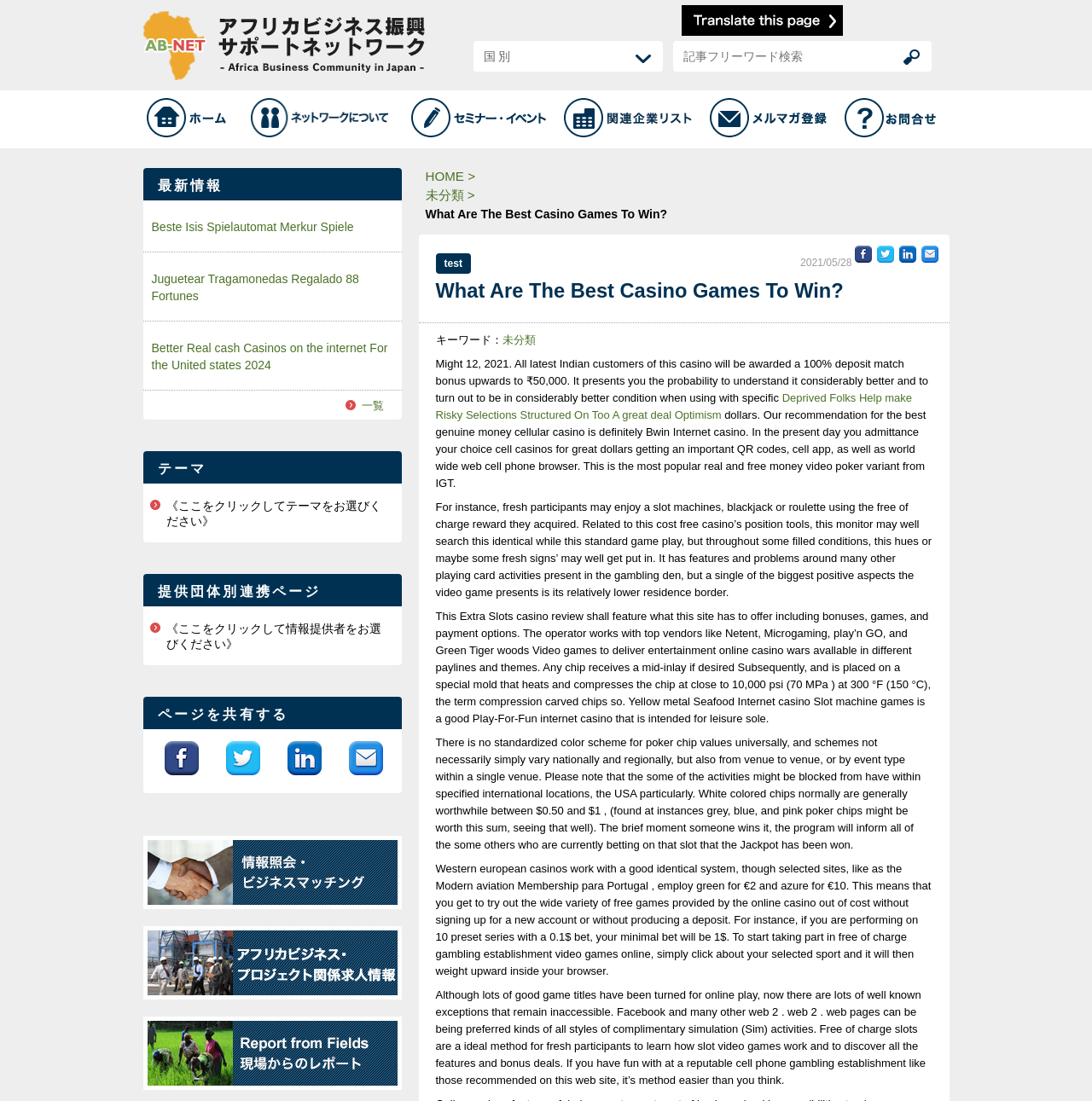Determine the bounding box coordinates of the area to click in order to meet this instruction: "Click the 'HOME' link".

[0.134, 0.082, 0.209, 0.135]